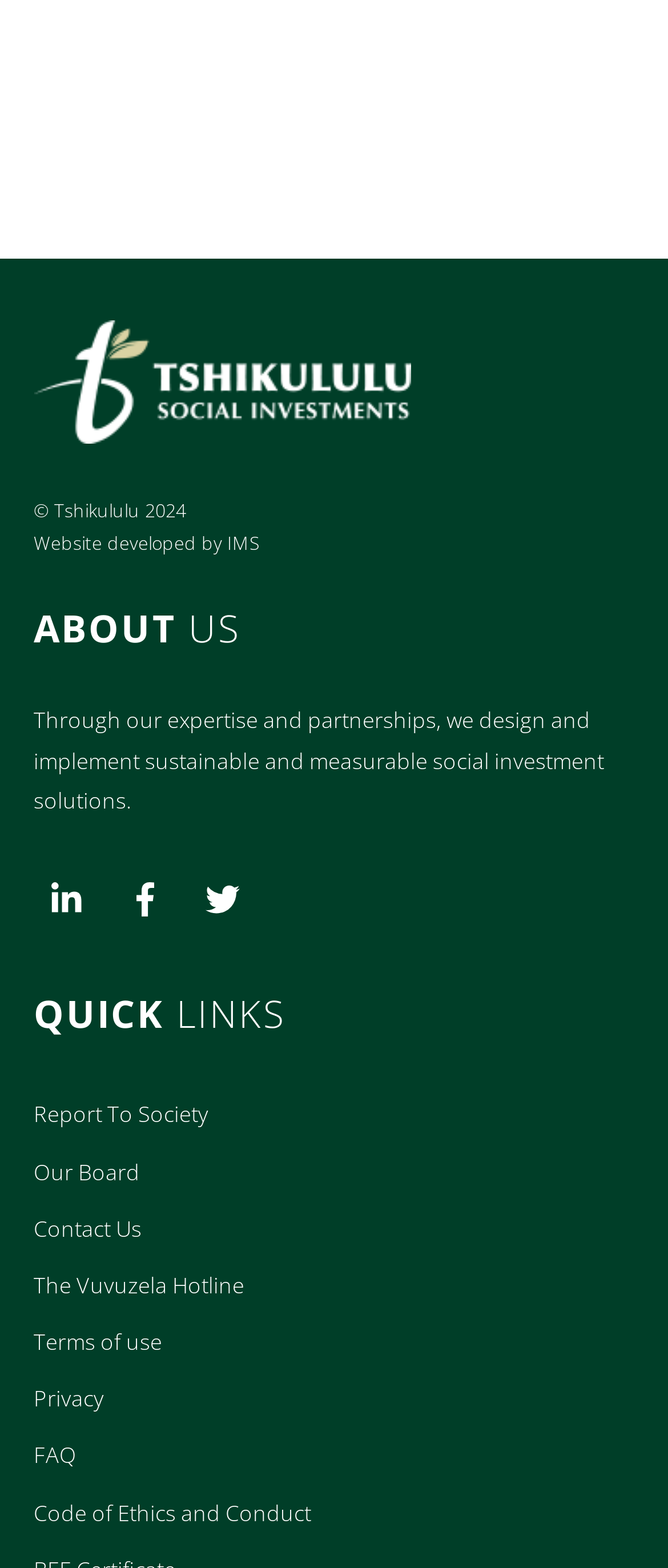What is the province mentioned on the webpage?
Refer to the image and provide a one-word or short phrase answer.

Limpopo